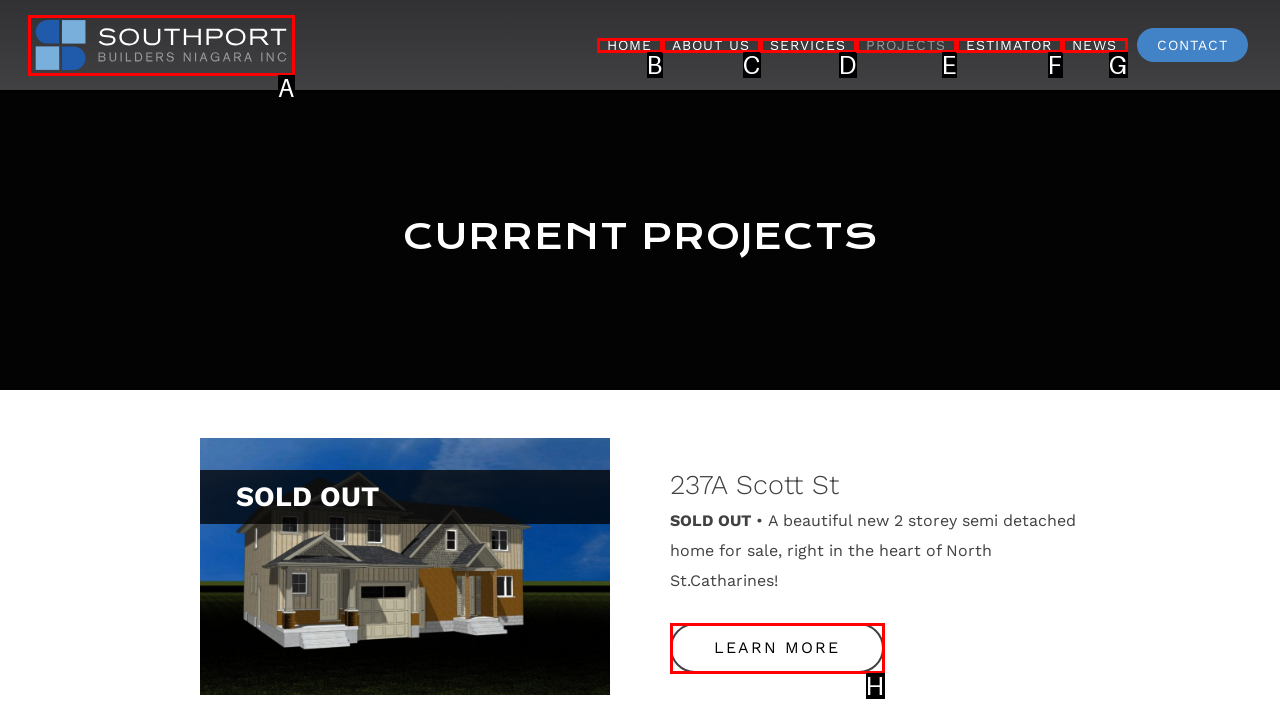Identify which option matches the following description: United States
Answer by giving the letter of the correct option directly.

None